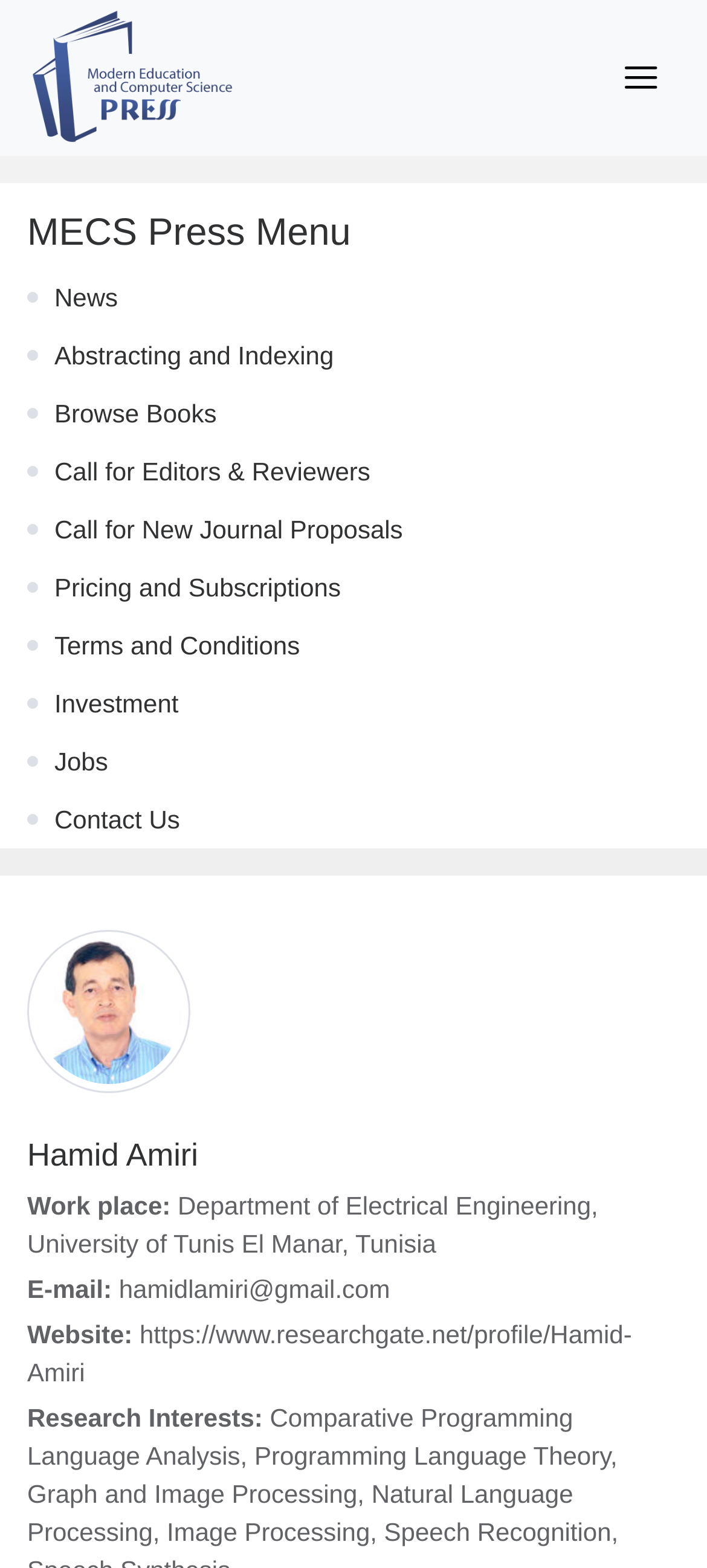Pinpoint the bounding box coordinates of the element you need to click to execute the following instruction: "Browse books". The bounding box should be represented by four float numbers between 0 and 1, in the format [left, top, right, bottom].

[0.077, 0.255, 0.306, 0.273]